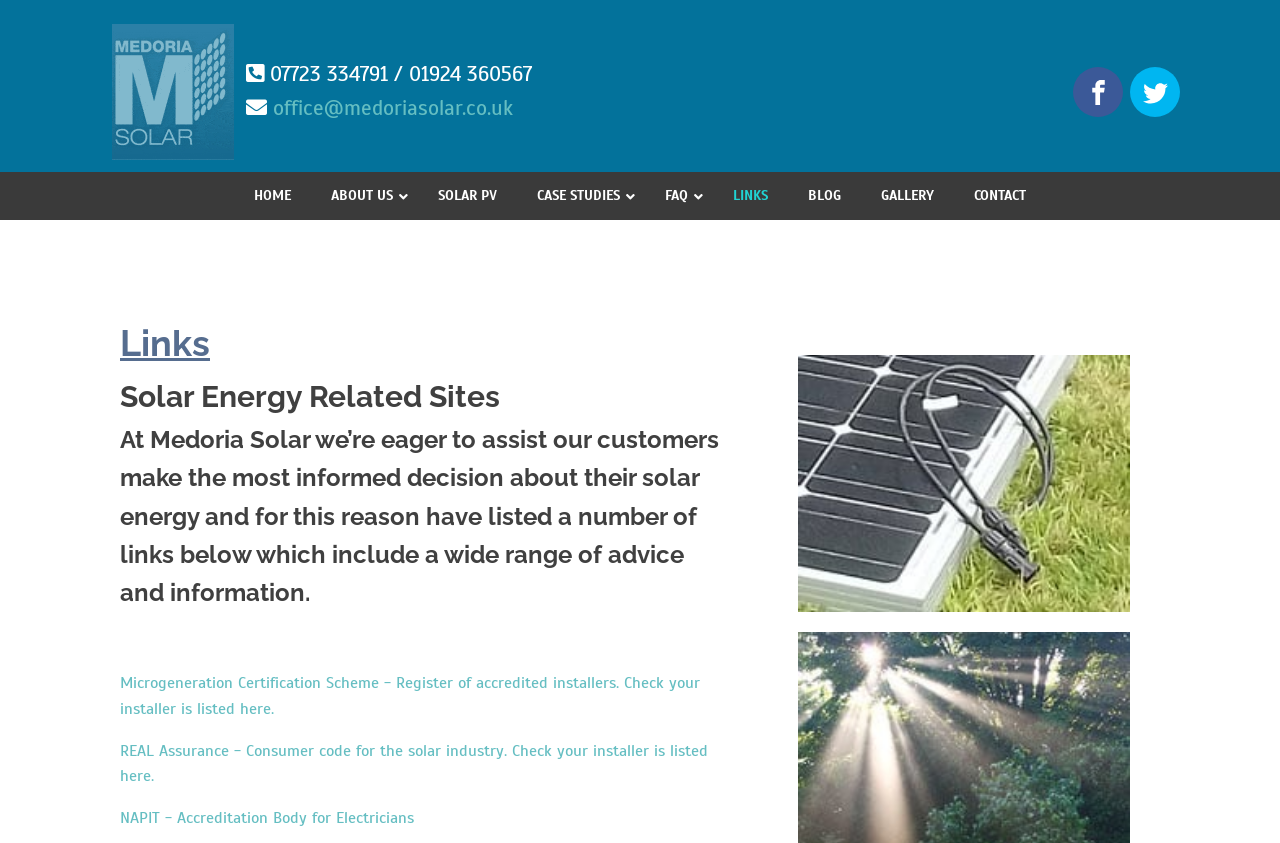Show the bounding box coordinates of the region that should be clicked to follow the instruction: "View GALLERY."

[0.673, 0.204, 0.745, 0.261]